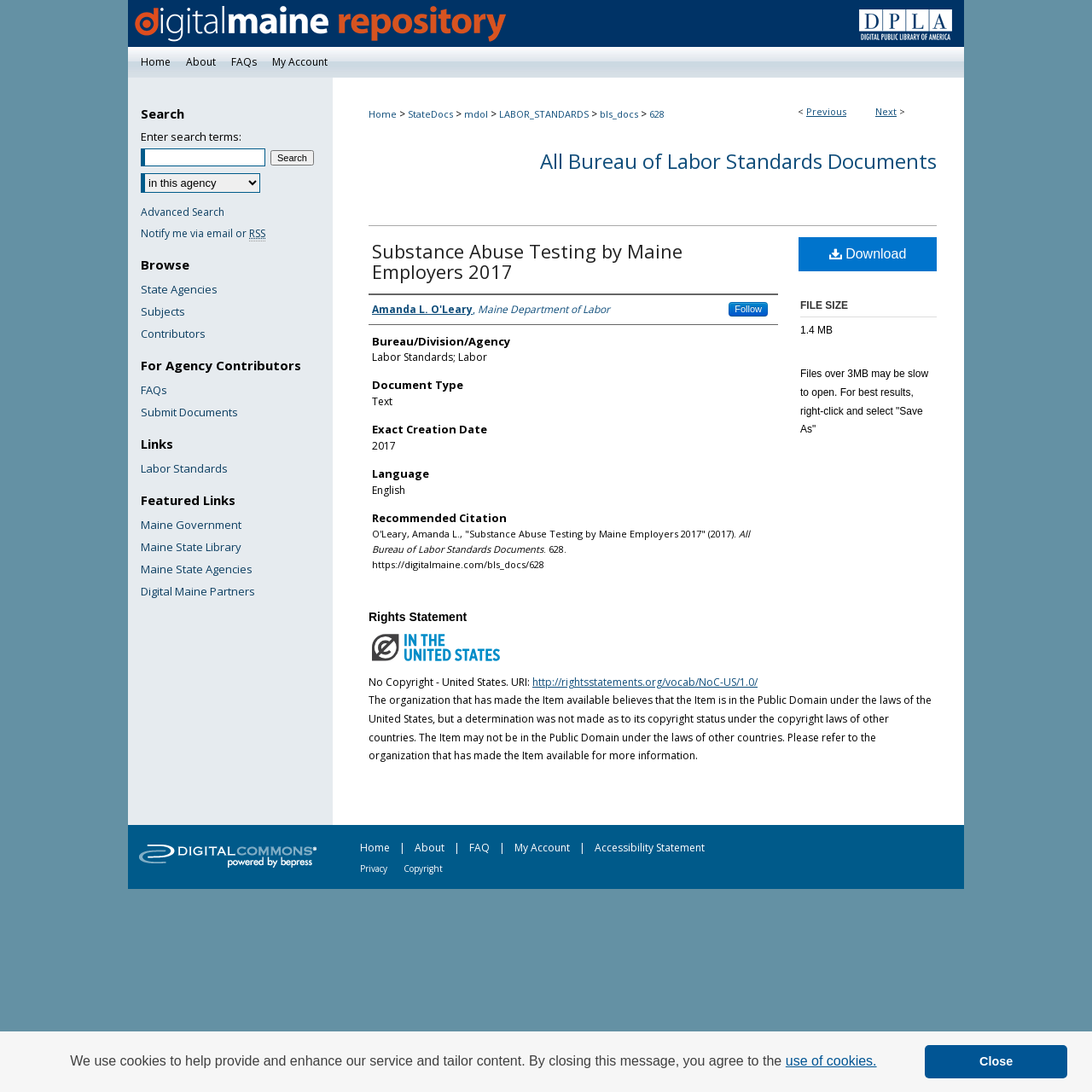What is the title of the document?
Could you please answer the question thoroughly and with as much detail as possible?

I found the title of the document by looking at the heading element with the text 'Substance Abuse Testing by Maine Employers 2017' which is located at the top of the webpage.